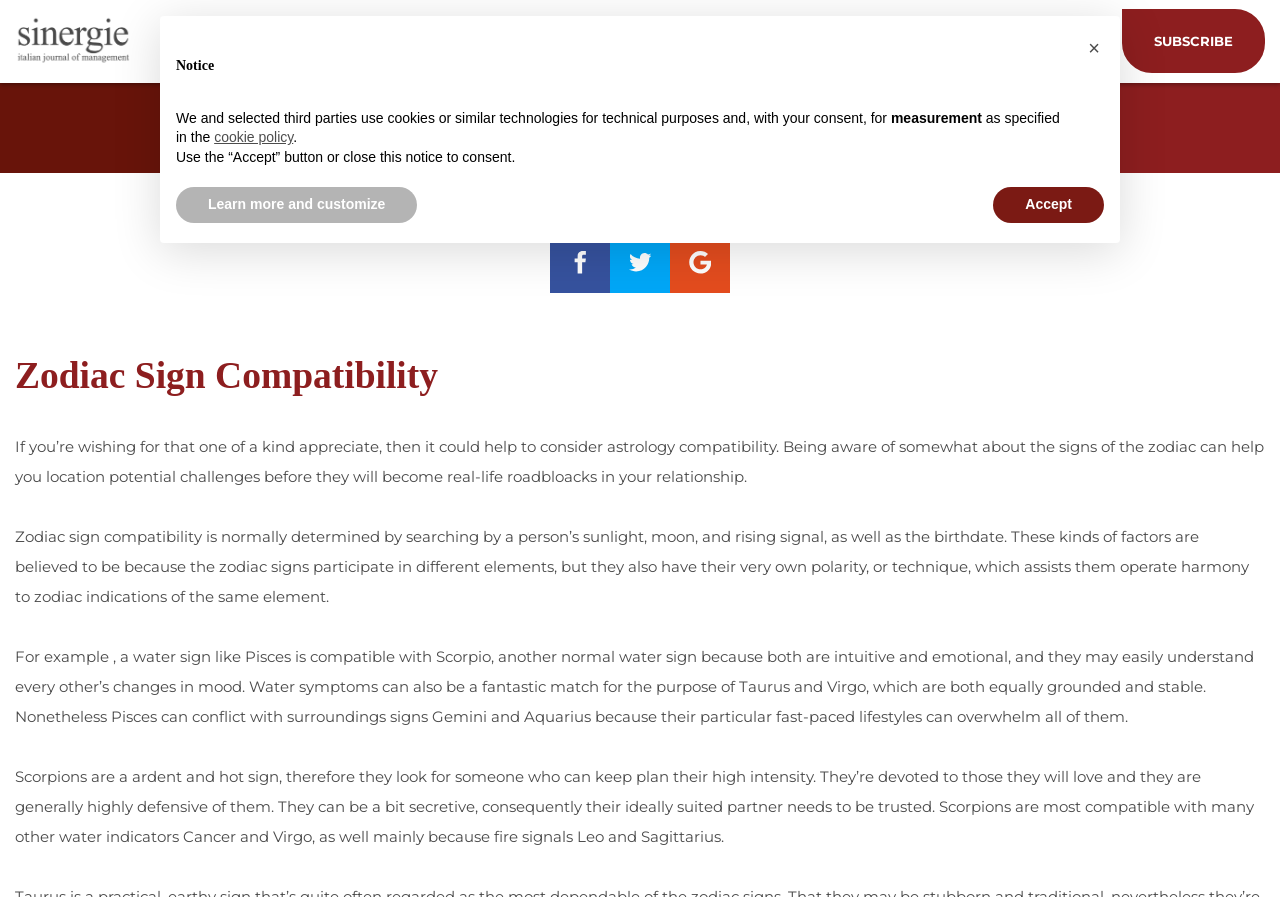Bounding box coordinates must be specified in the format (top-left x, top-left y, bottom-right x, bottom-right y). All values should be floating point numbers between 0 and 1. What are the bounding box coordinates of the UI element described as: Access, copyright and licensing information

[0.099, 0.255, 0.354, 0.33]